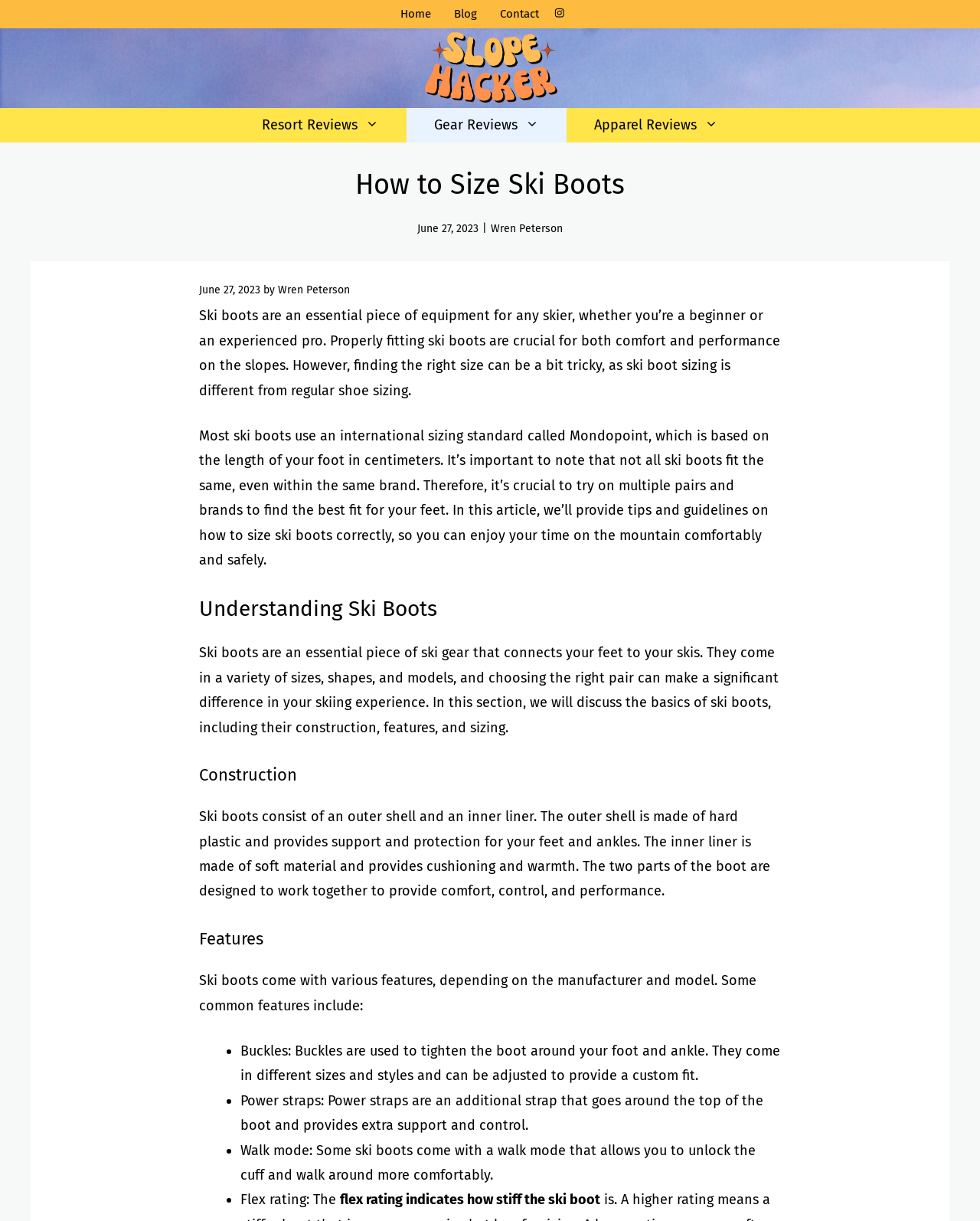Determine the bounding box coordinates of the element's region needed to click to follow the instruction: "View the 2007-2021 Press Releases". Provide these coordinates as four float numbers between 0 and 1, formatted as [left, top, right, bottom].

None